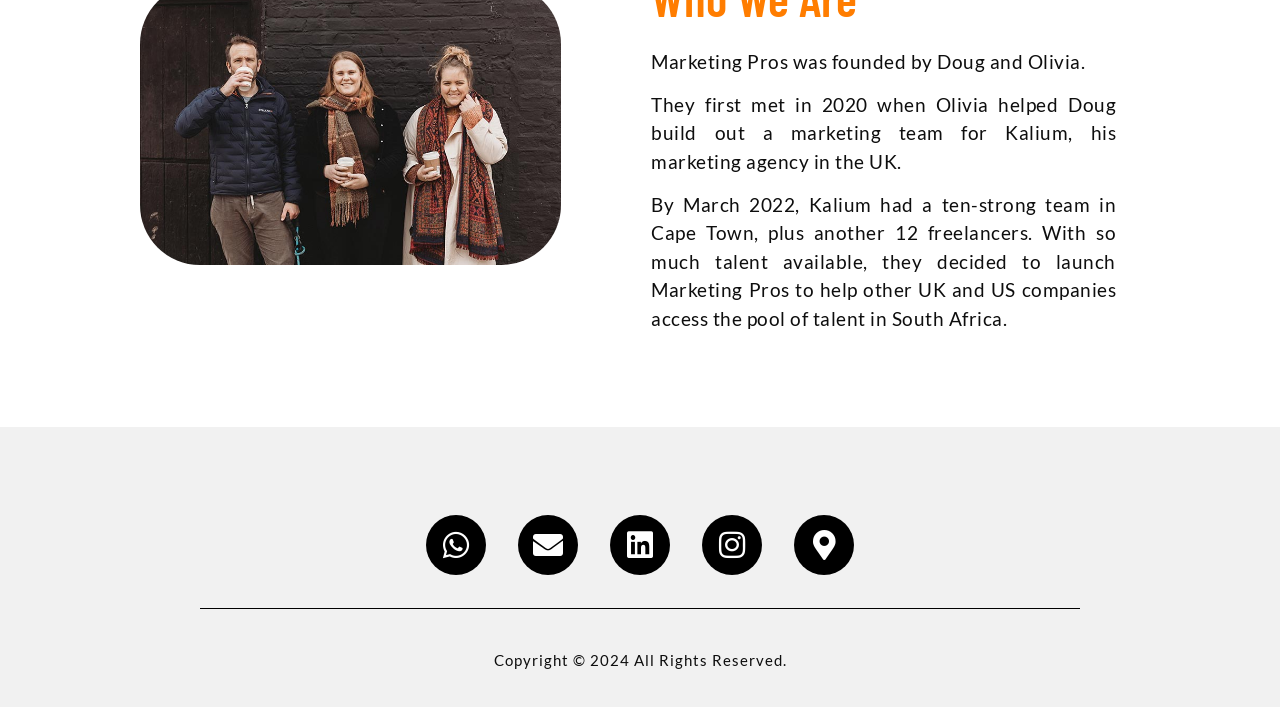What year does the copyright statement on the webpage refer to?
Look at the image and answer the question with a single word or phrase.

2024